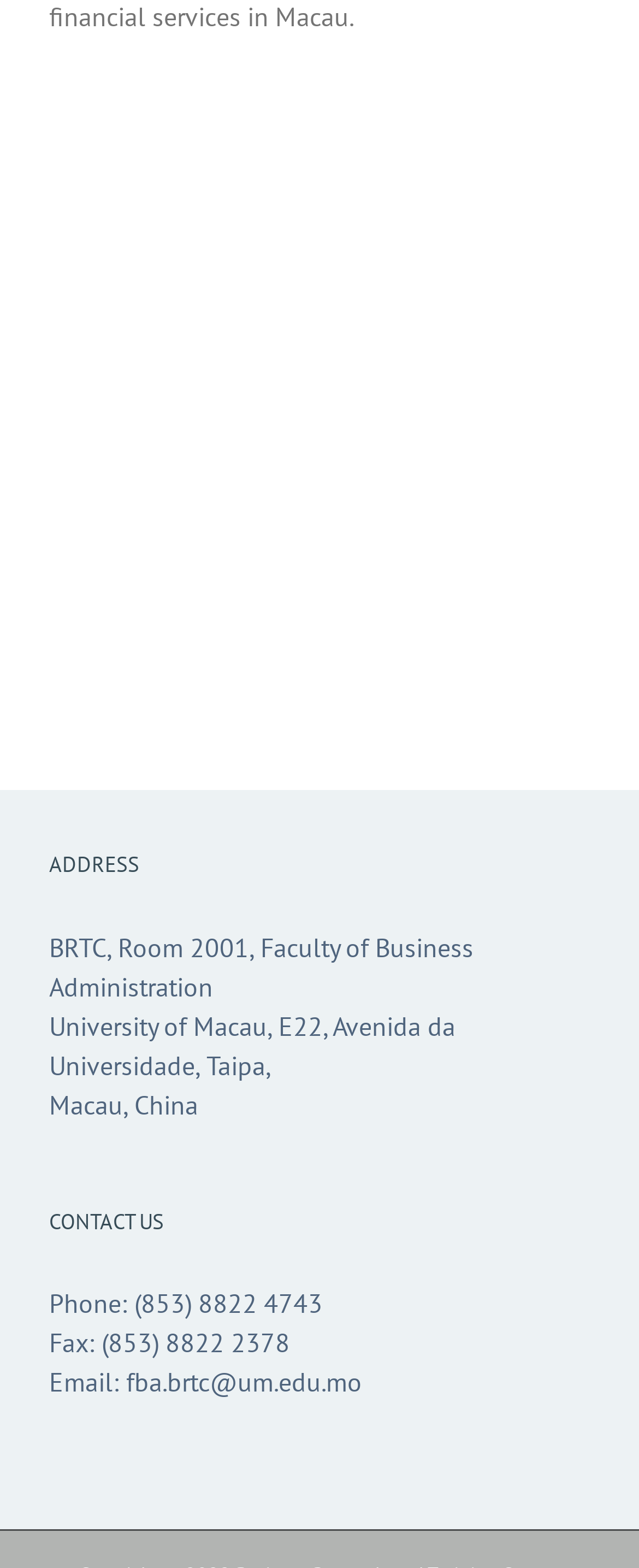Respond with a single word or phrase to the following question:
What is the phone number of BRTC?

(853) 8822 4743